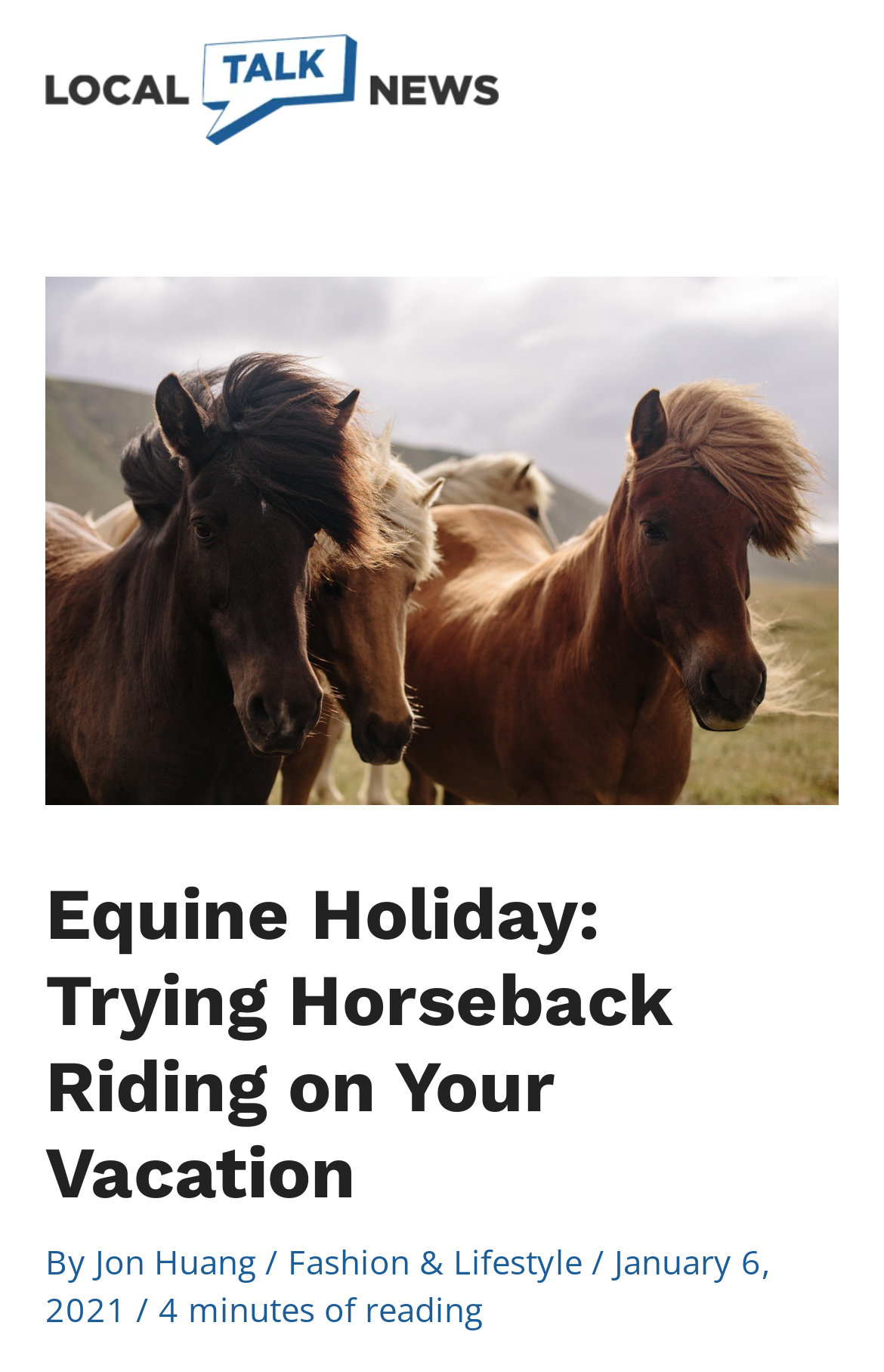Please determine the bounding box coordinates for the UI element described here. Use the format (top-left x, top-left y, bottom-right x, bottom-right y) with values bounded between 0 and 1: Jon Huang

[0.108, 0.903, 0.3, 0.936]